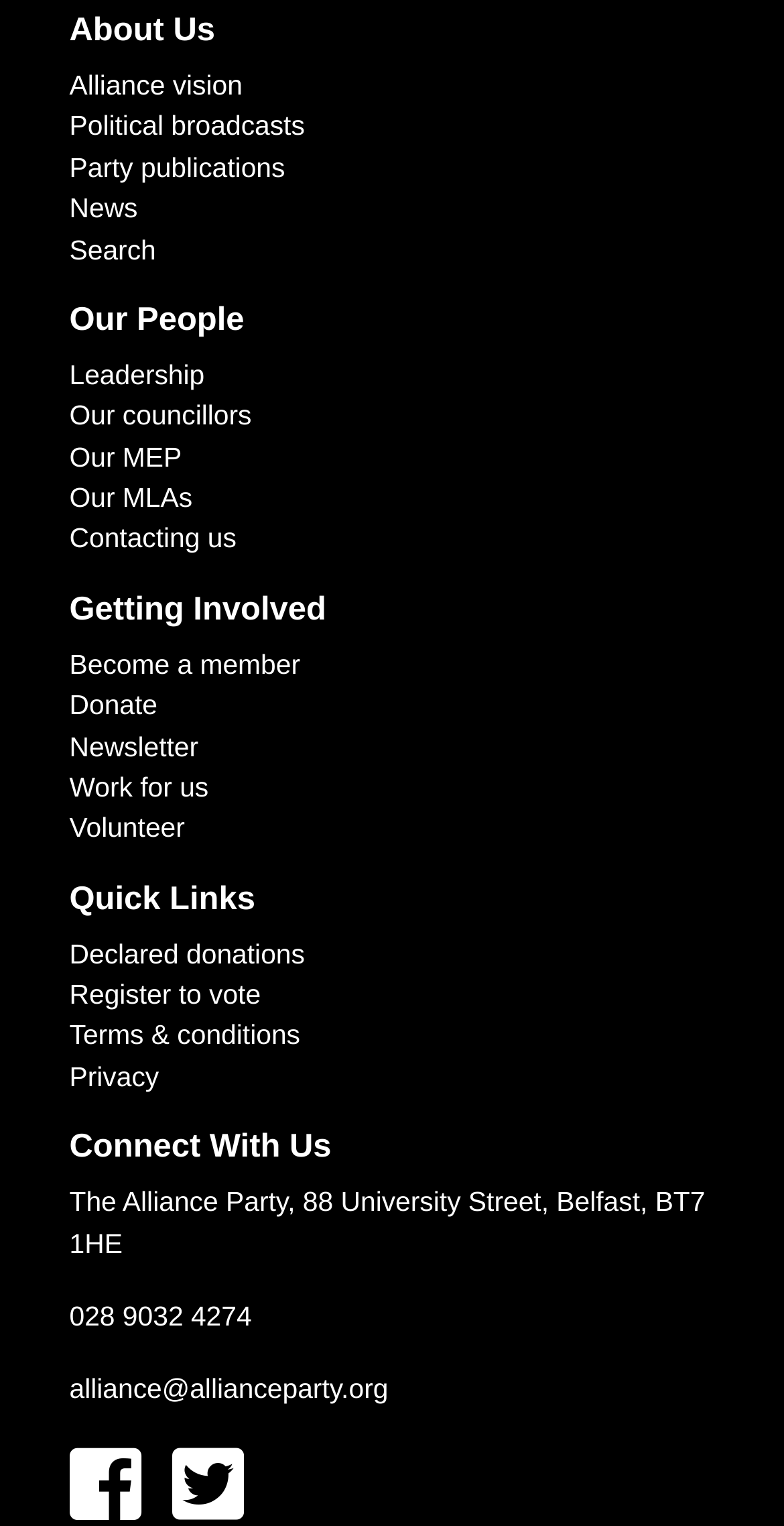Determine the bounding box coordinates in the format (top-left x, top-left y, bottom-right x, bottom-right y). Ensure all values are floating point numbers between 0 and 1. Identify the bounding box of the UI element described by: aria-label="Advertisement" name="aswift_1" title="Advertisement"

None